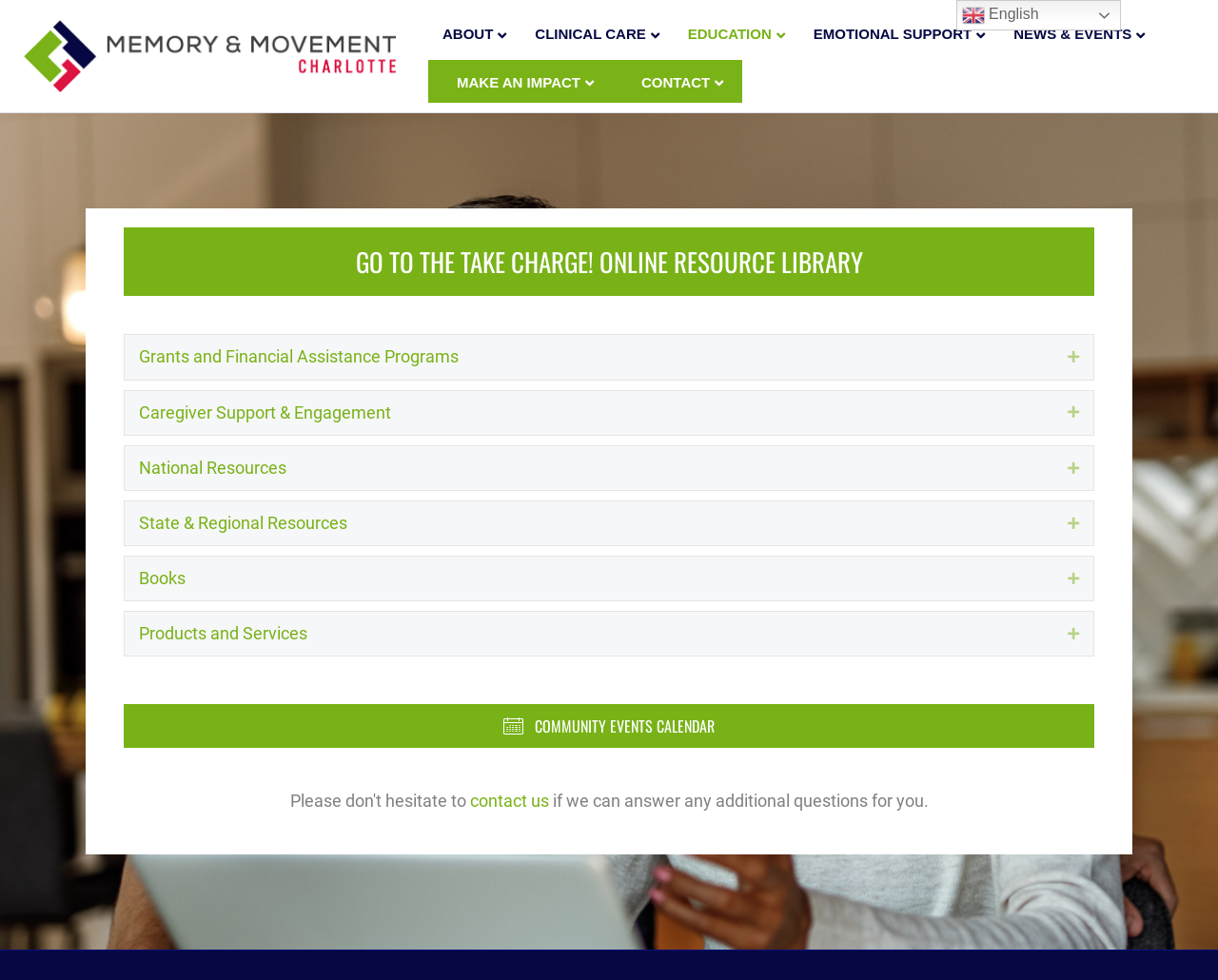Using the format (top-left x, top-left y, bottom-right x, bottom-right y), provide the bounding box coordinates for the described UI element. All values should be floating point numbers between 0 and 1: Caregiver Support & Engagement Expand

[0.102, 0.399, 0.898, 0.443]